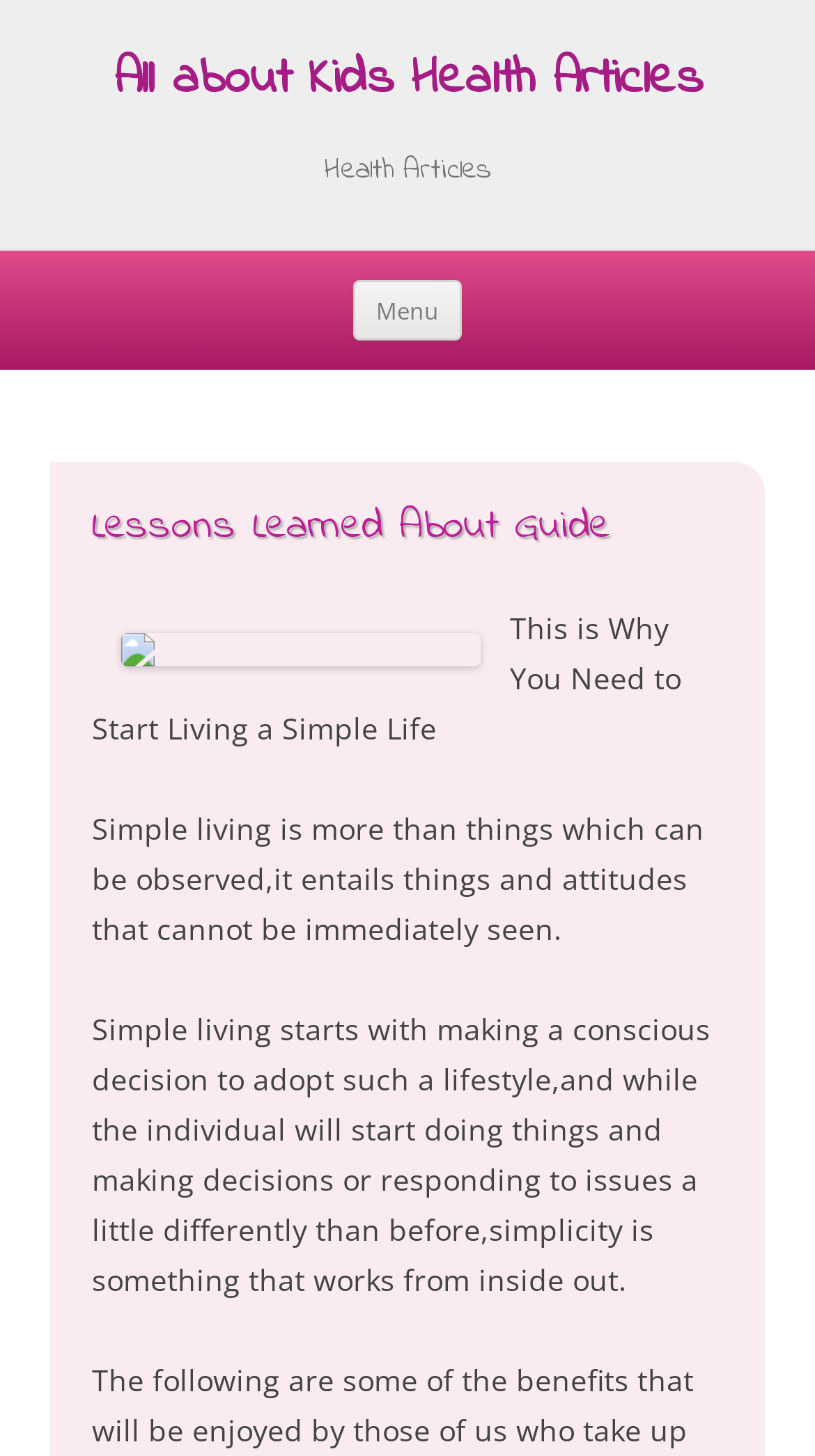What is the title of the first article?
Please give a detailed and elaborate answer to the question based on the image.

The first article on the webpage has a title 'Lessons Learned About Guide', which is indicated by the heading element with the text 'Lessons Learned About Guide'.